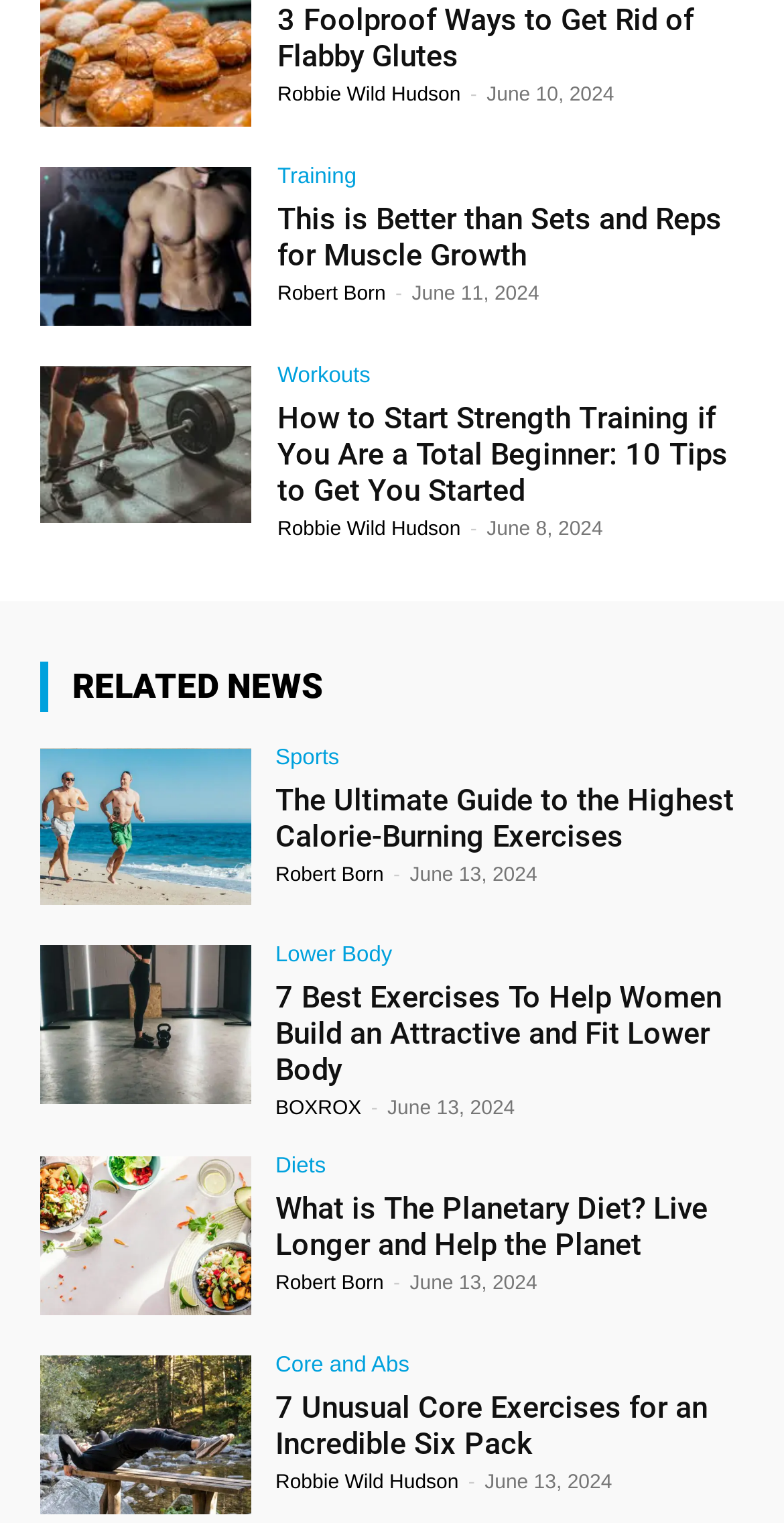What is the topic of the first article?
Provide an in-depth and detailed explanation in response to the question.

The first article's heading is '3 Foolproof Ways to Get Rid of Flabby Glutes', which indicates that the topic of the article is related to fitness and exercise, specifically about getting rid of flabby glutes.